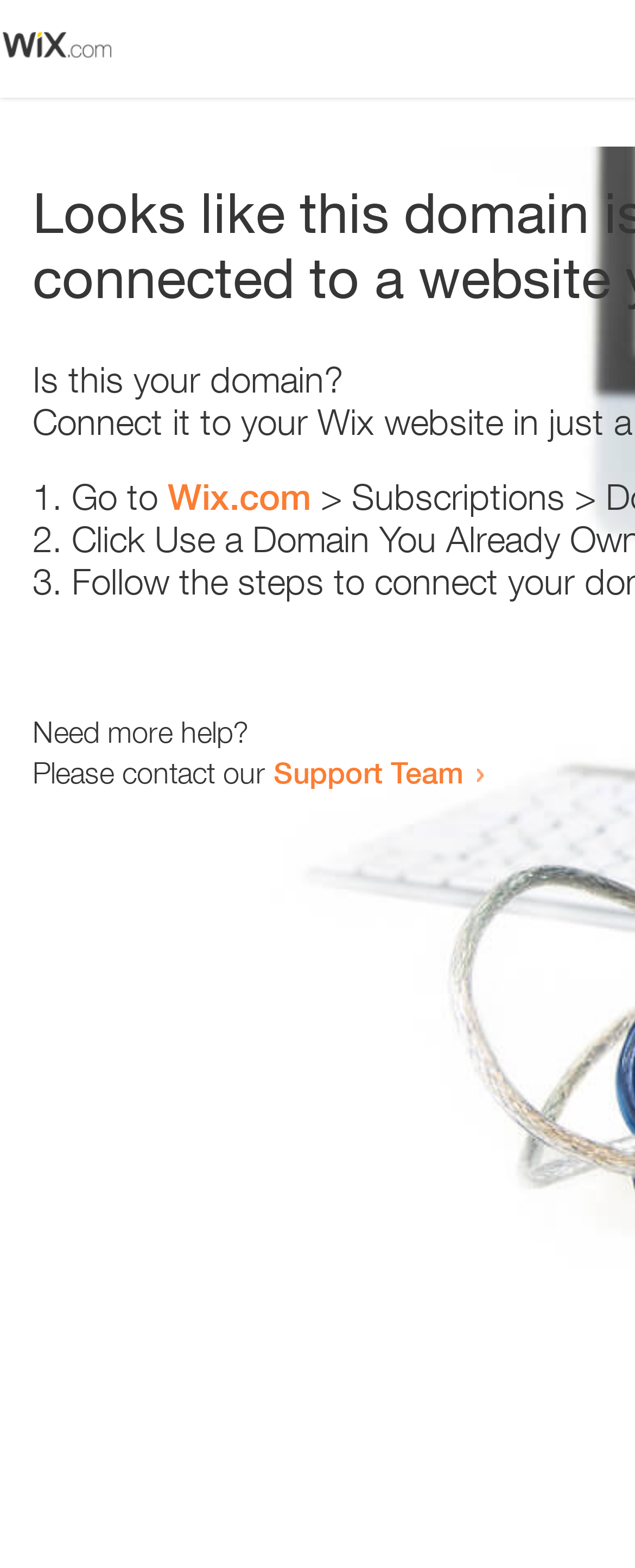Please provide a one-word or short phrase answer to the question:
How many steps are listed?

3